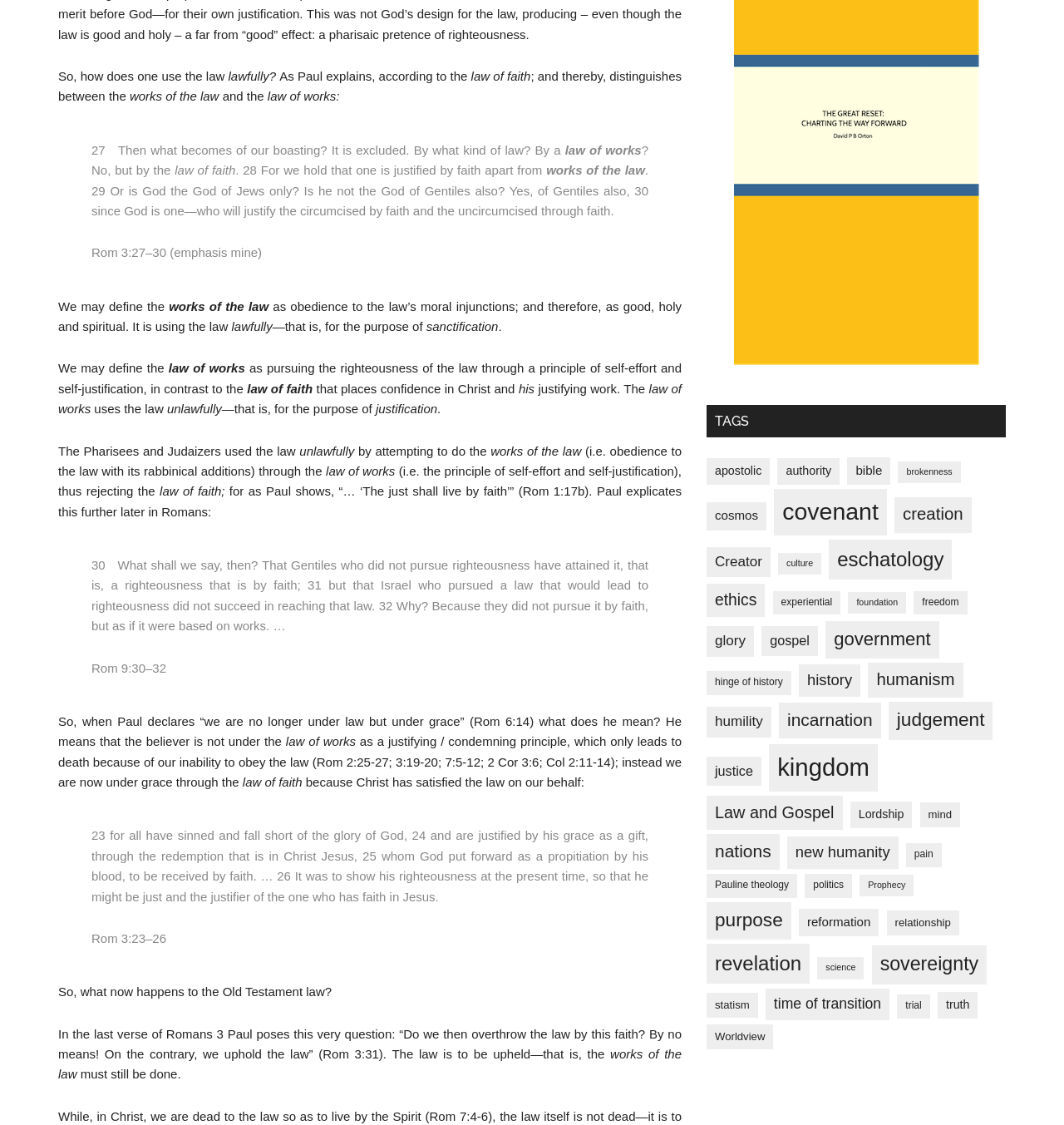Please determine the bounding box coordinates of the element to click in order to execute the following instruction: "view the 'eschatology' tag". The coordinates should be four float numbers between 0 and 1, specified as [left, top, right, bottom].

[0.779, 0.479, 0.895, 0.515]